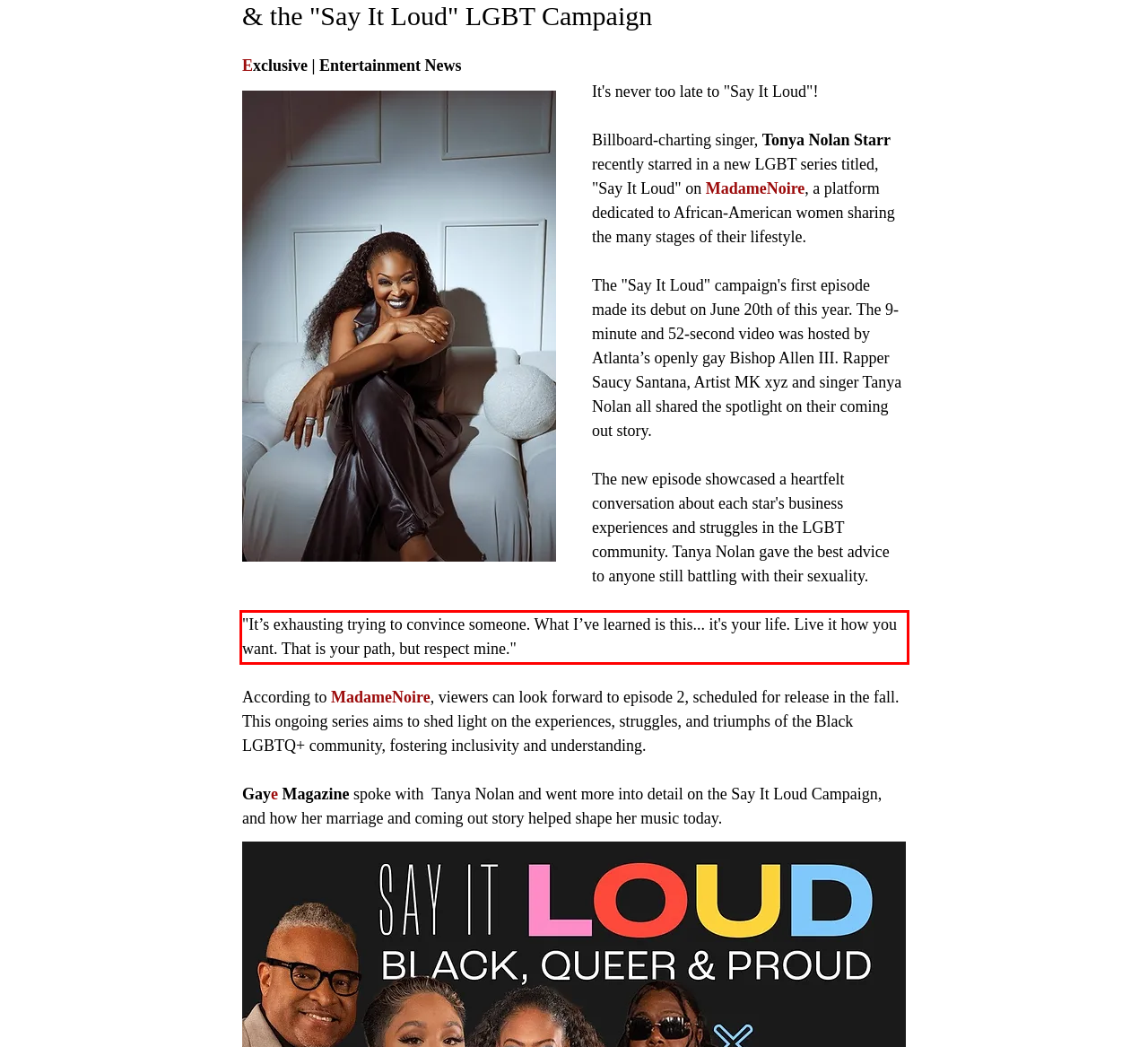In the screenshot of the webpage, find the red bounding box and perform OCR to obtain the text content restricted within this red bounding box.

"It’s exhausting trying to convince someone. What I’ve learned is this... it's your life. Live it how you want. That is your path, but respect mine."